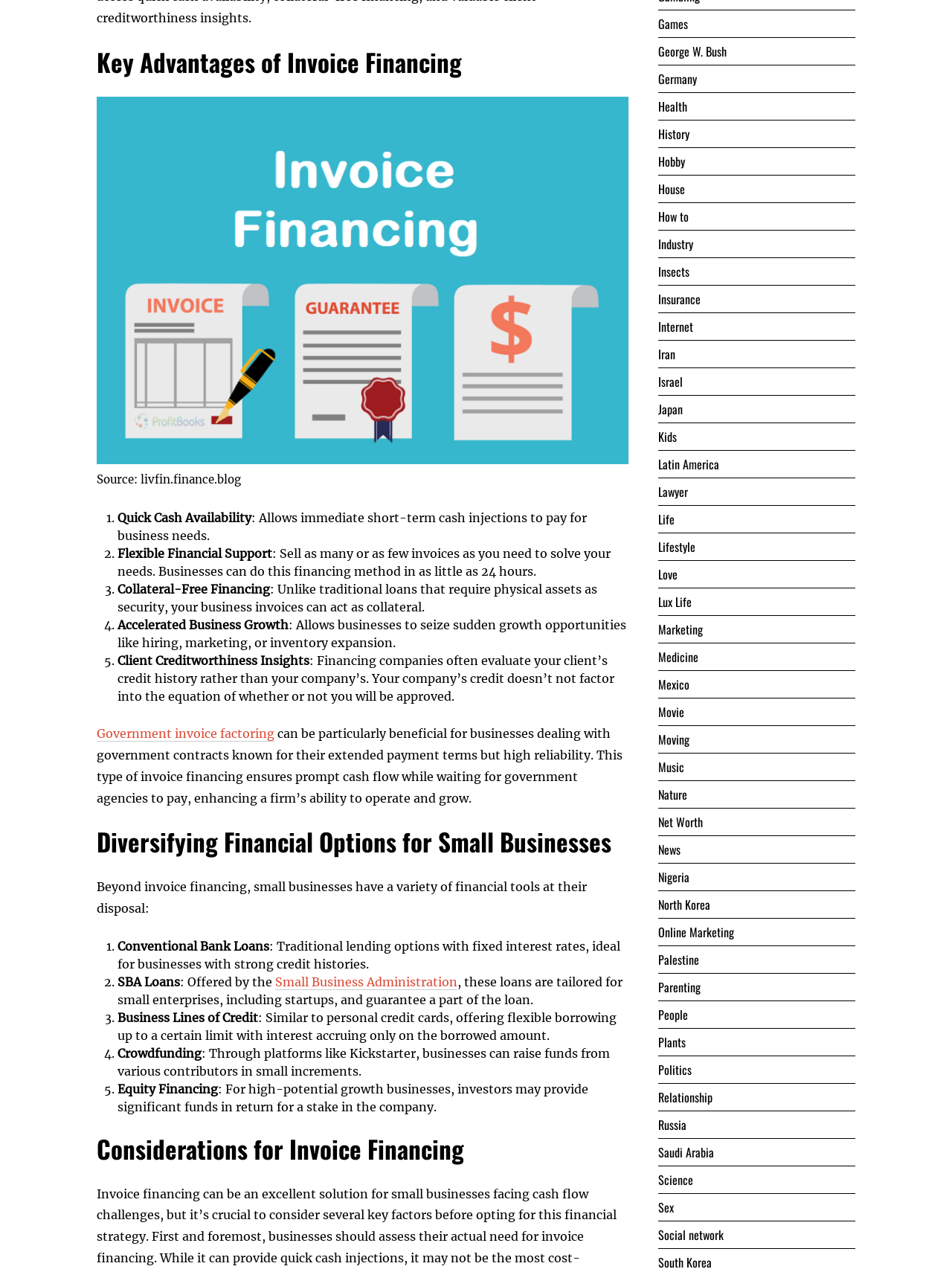What is the benefit of invoice financing in terms of collateral?
Provide a short answer using one word or a brief phrase based on the image.

No physical assets required